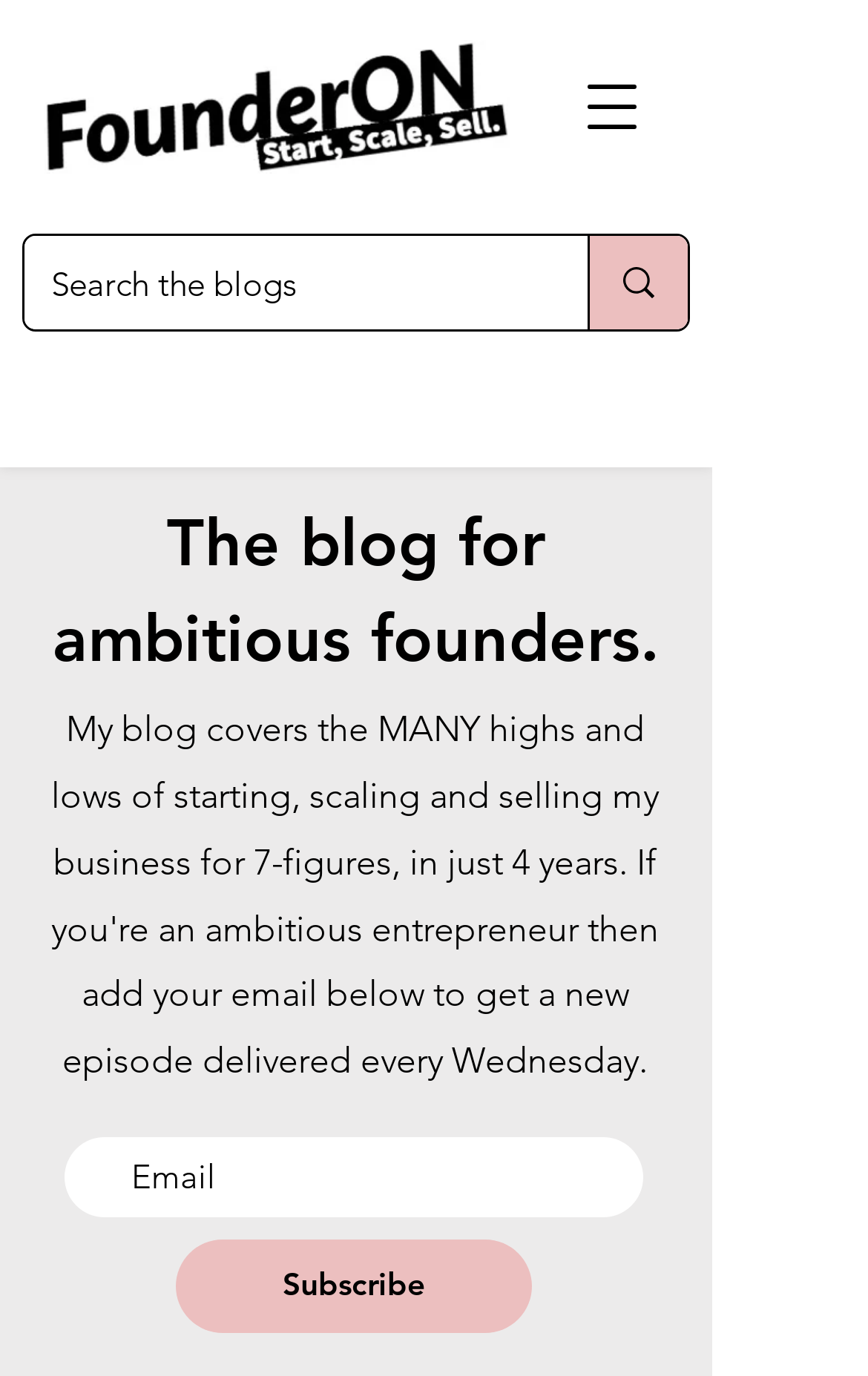Using the element description: "aria-label="Search the blogs"", determine the bounding box coordinates. The coordinates should be in the format [left, top, right, bottom], with values between 0 and 1.

[0.677, 0.171, 0.792, 0.239]